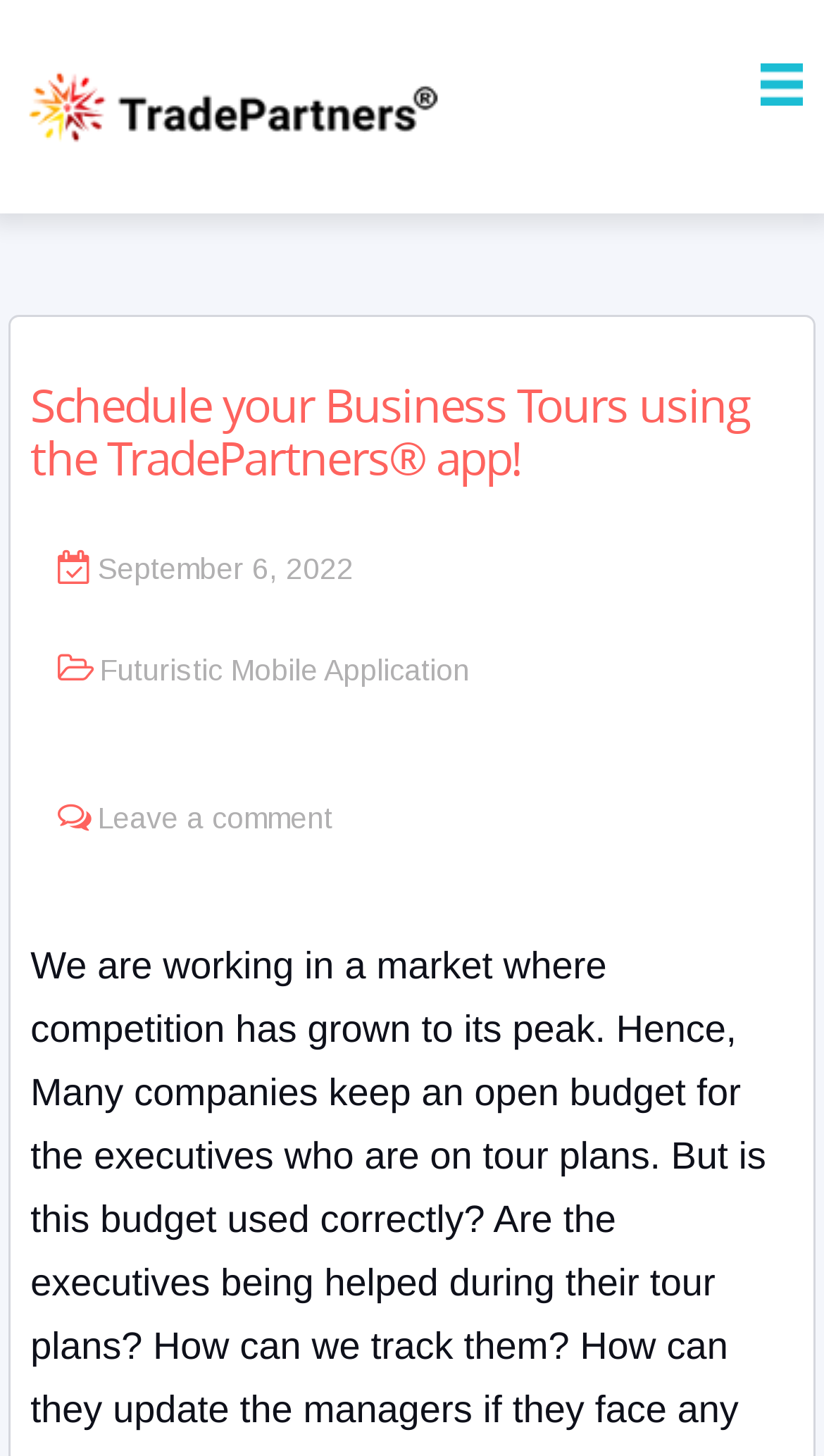Answer the following query with a single word or phrase:
How many links are there below the banner image?

2